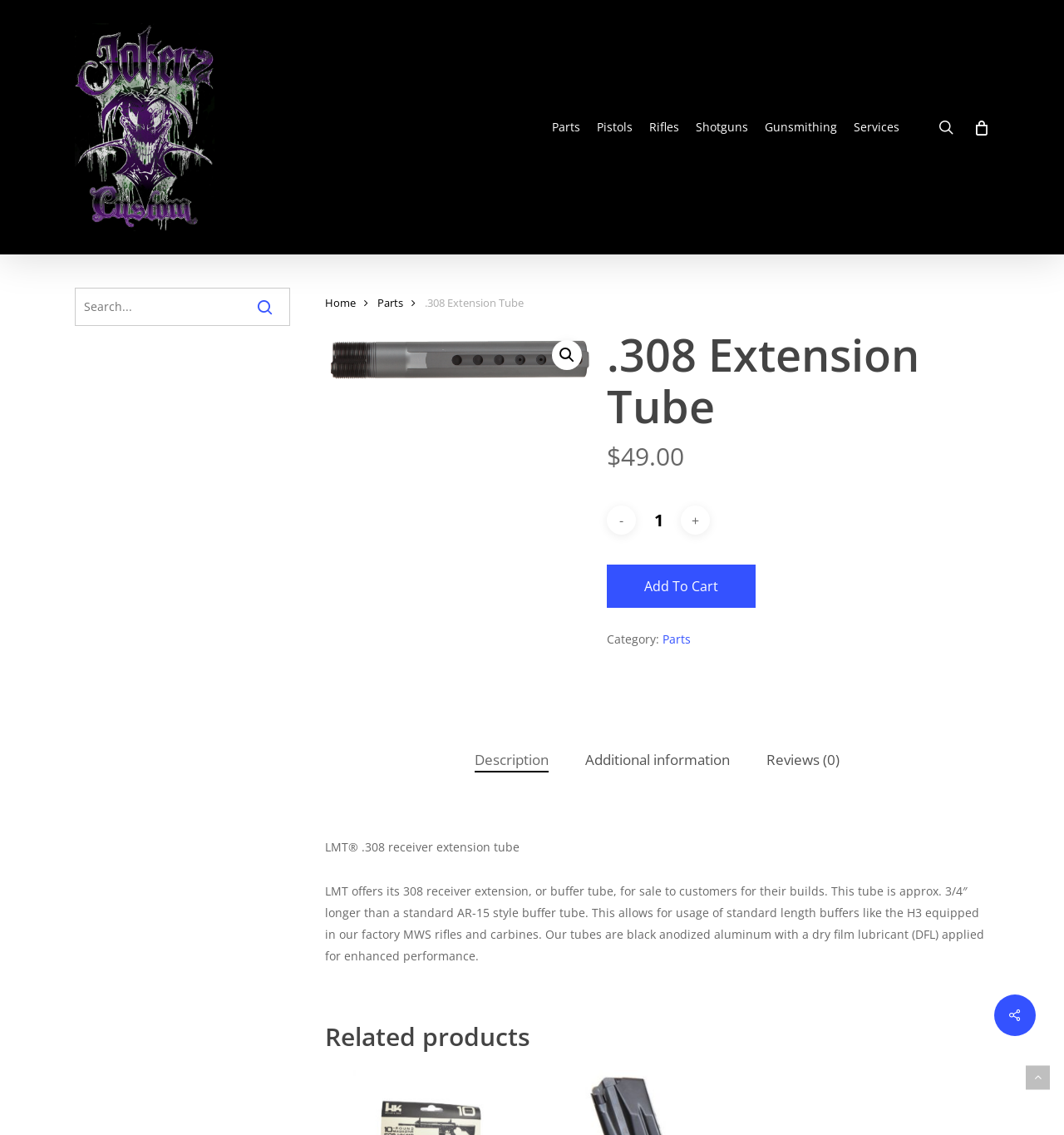Extract the bounding box coordinates for the described element: "alt="Jokerz Custom"". The coordinates should be represented as four float numbers between 0 and 1: [left, top, right, bottom].

[0.07, 0.021, 0.202, 0.204]